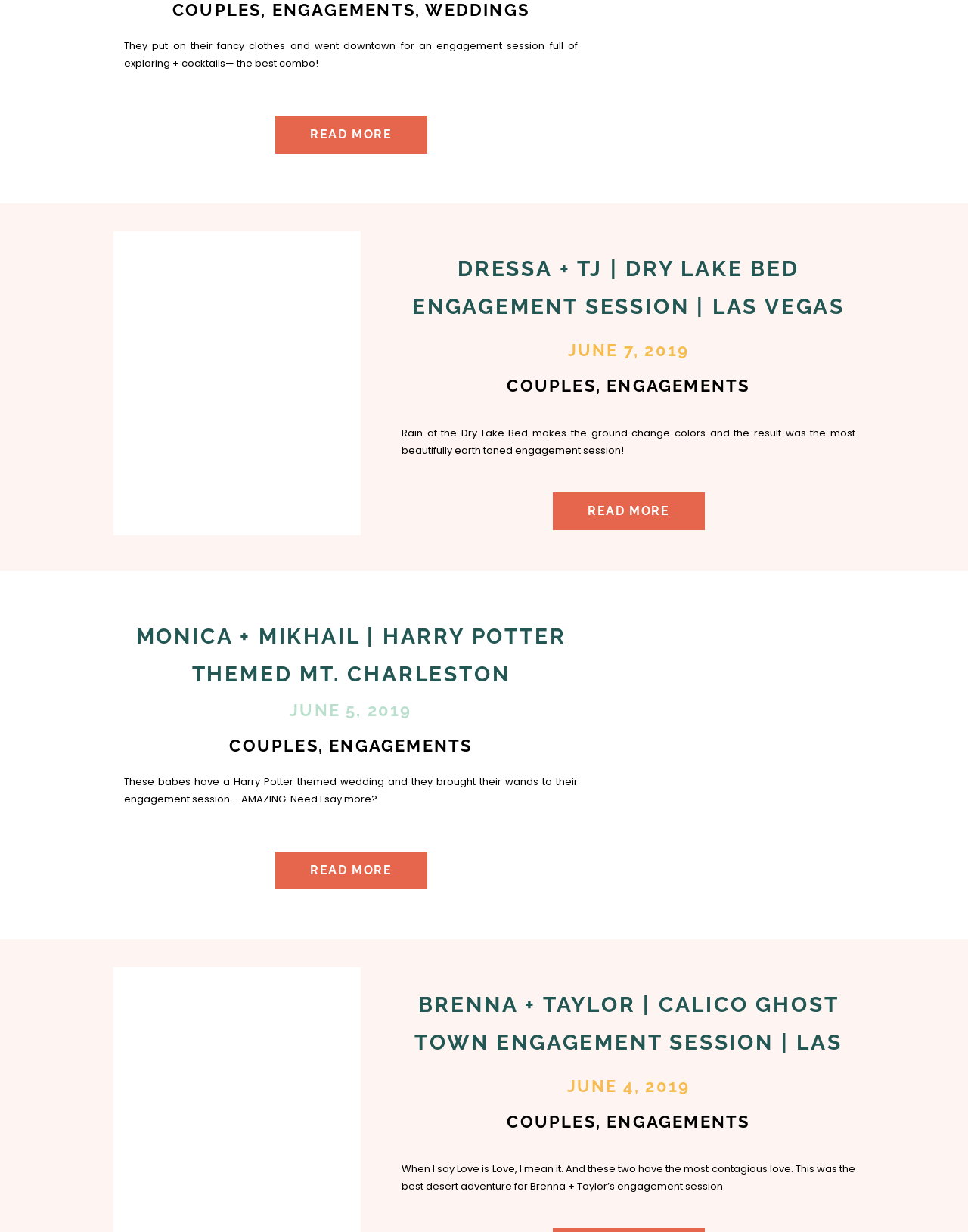Determine the bounding box coordinates of the region I should click to achieve the following instruction: "View the 'Dressa + Tj | Dry Lake Bed Engagement Session | Las Vegas Photographer' post". Ensure the bounding box coordinates are four float numbers between 0 and 1, i.e., [left, top, right, bottom].

[0.571, 0.4, 0.728, 0.43]